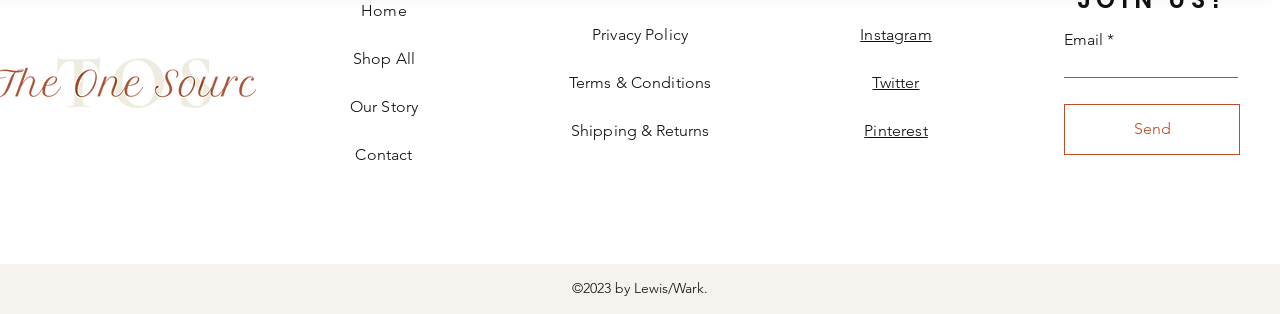What social media platform is represented by the third icon from the right? Using the information from the screenshot, answer with a single word or phrase.

Pinterest